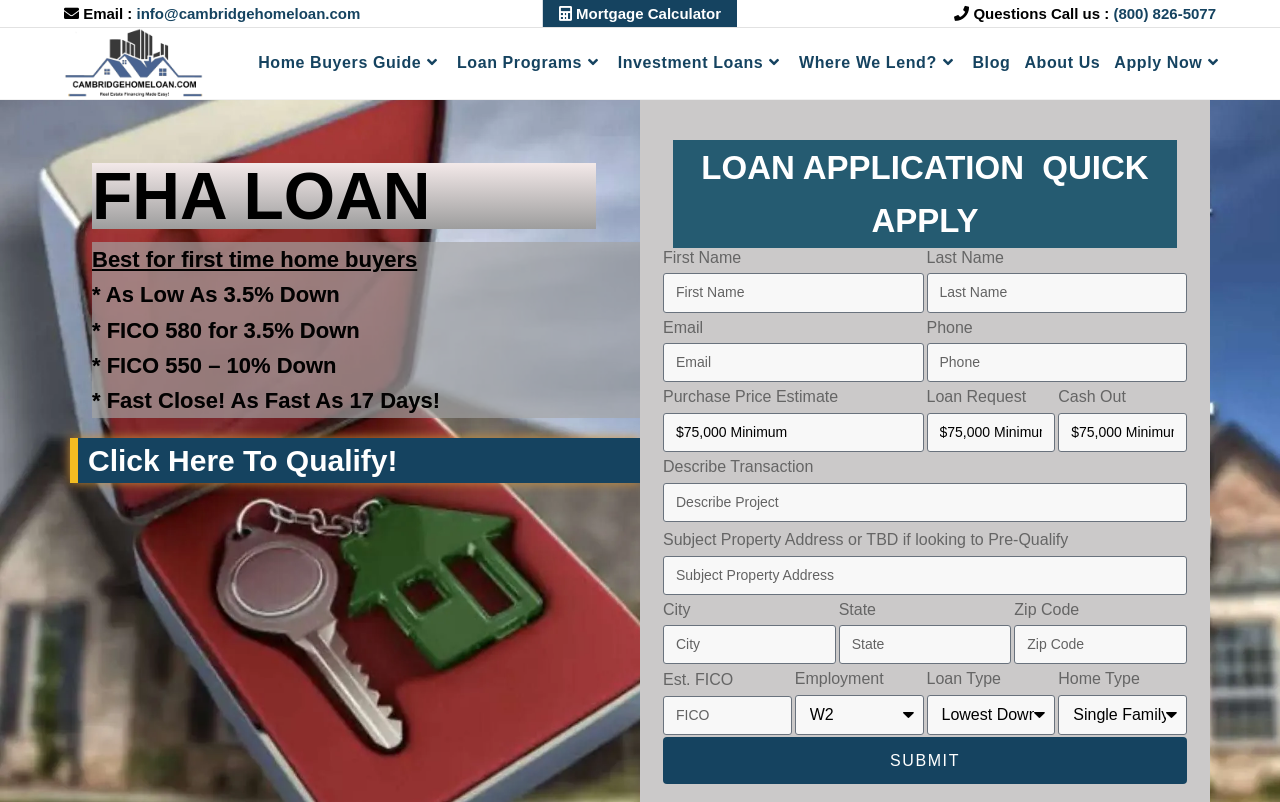Please identify the bounding box coordinates of the element that needs to be clicked to execute the following command: "Enter your first name in the input field". Provide the bounding box using four float numbers between 0 and 1, formatted as [left, top, right, bottom].

[0.518, 0.341, 0.721, 0.39]